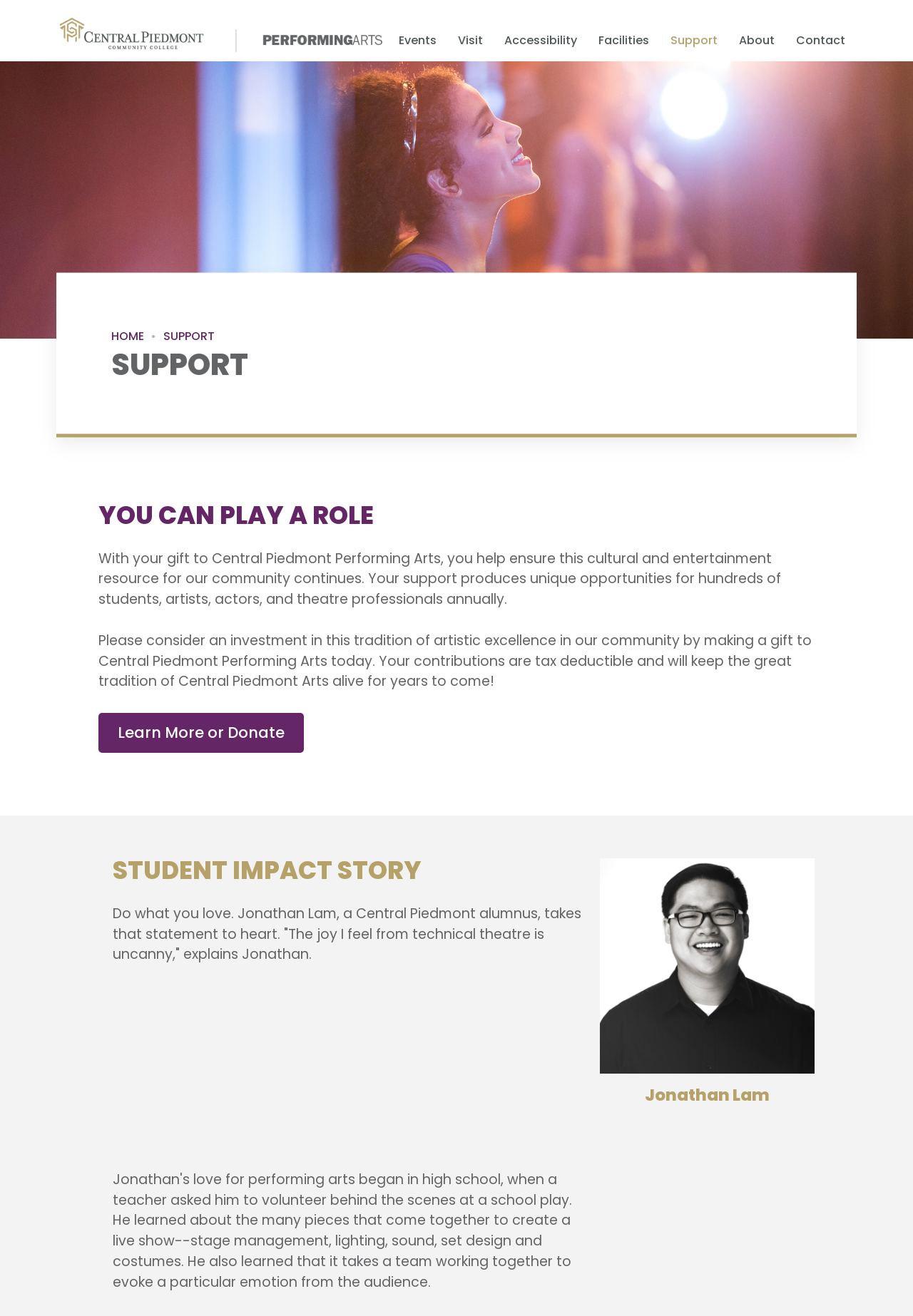Show the bounding box coordinates of the element that should be clicked to complete the task: "Click on the 'Learn More or Donate' button".

[0.108, 0.542, 0.333, 0.572]